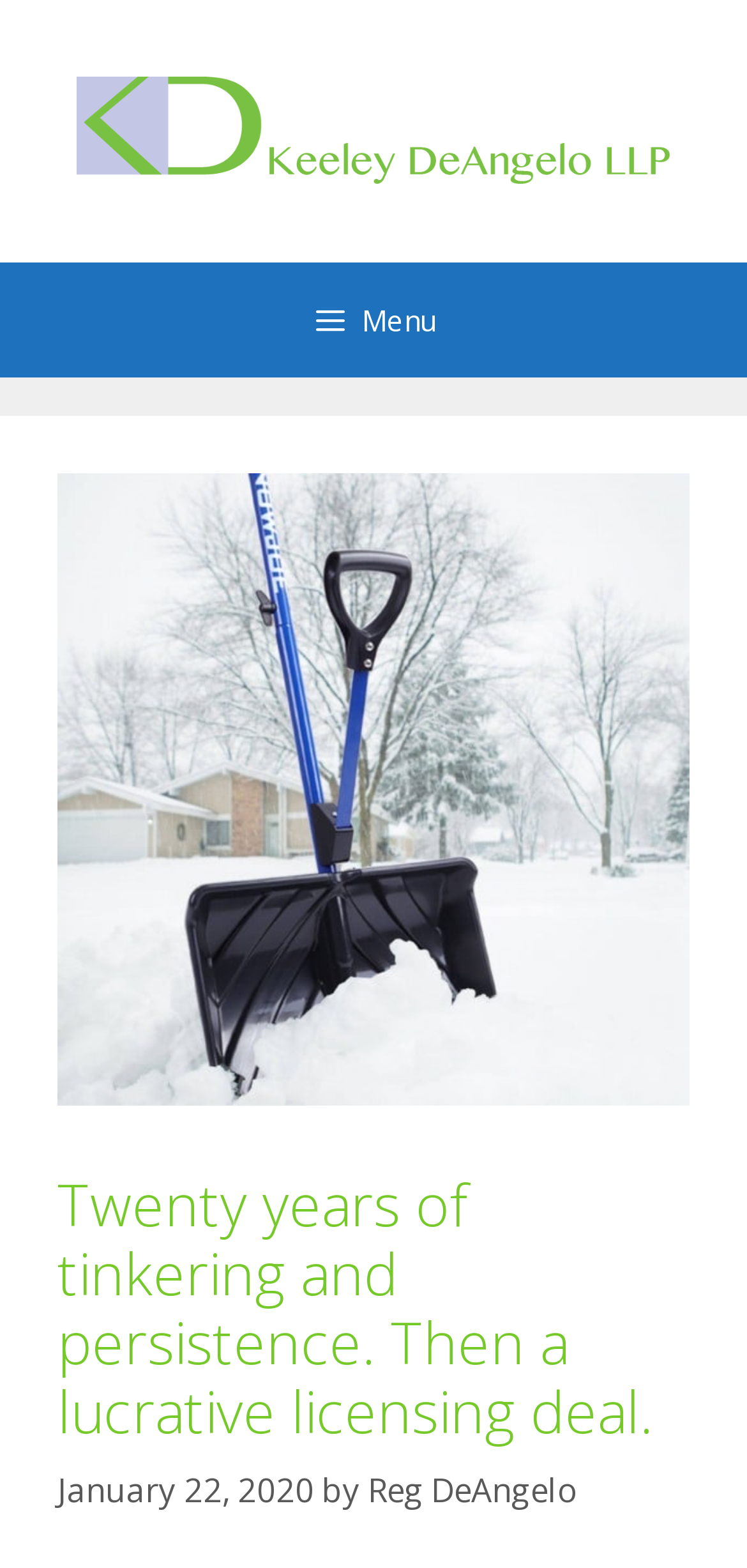Please analyze the image and give a detailed answer to the question:
Who is the author of the article?

I found the answer by looking at the link element within the header, which contains the text 'Reg DeAngelo' and is labeled as the author of the article.